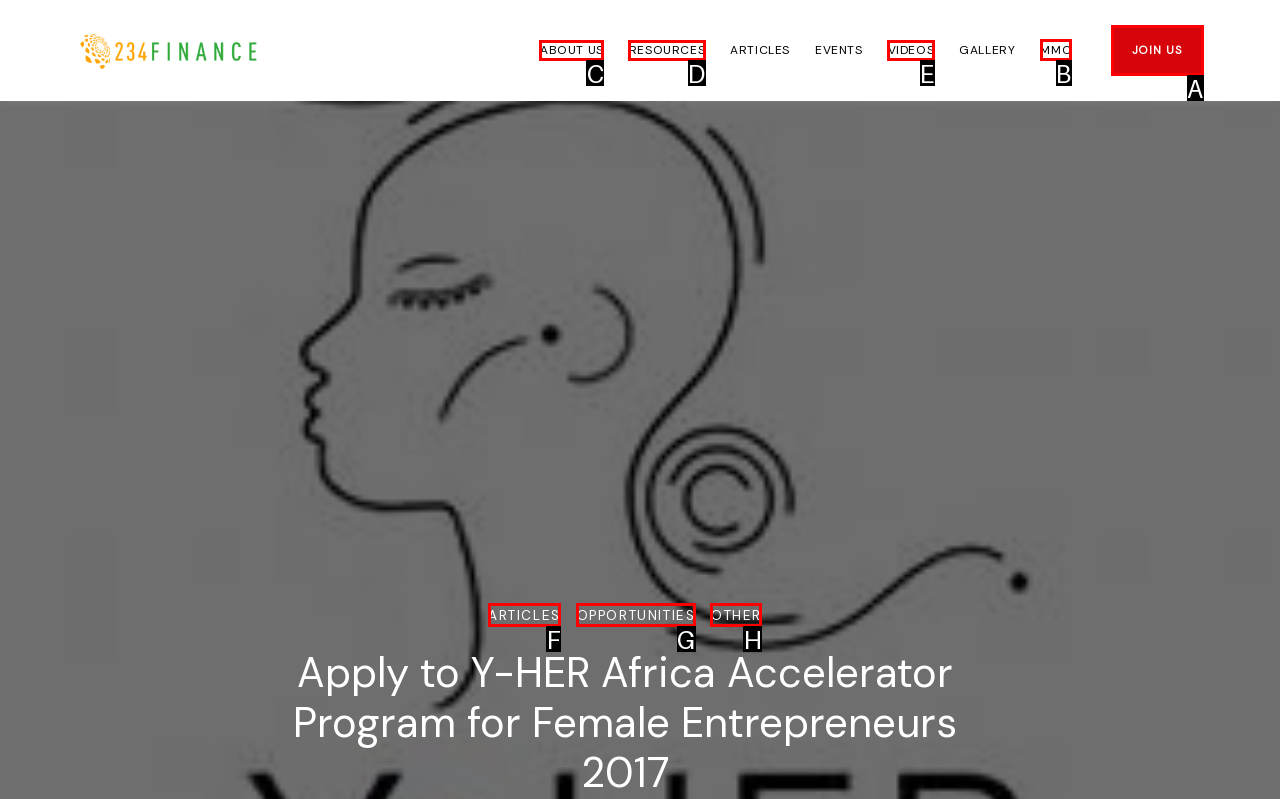Identify the HTML element to click to execute this task: Learn more about MMC Respond with the letter corresponding to the proper option.

B